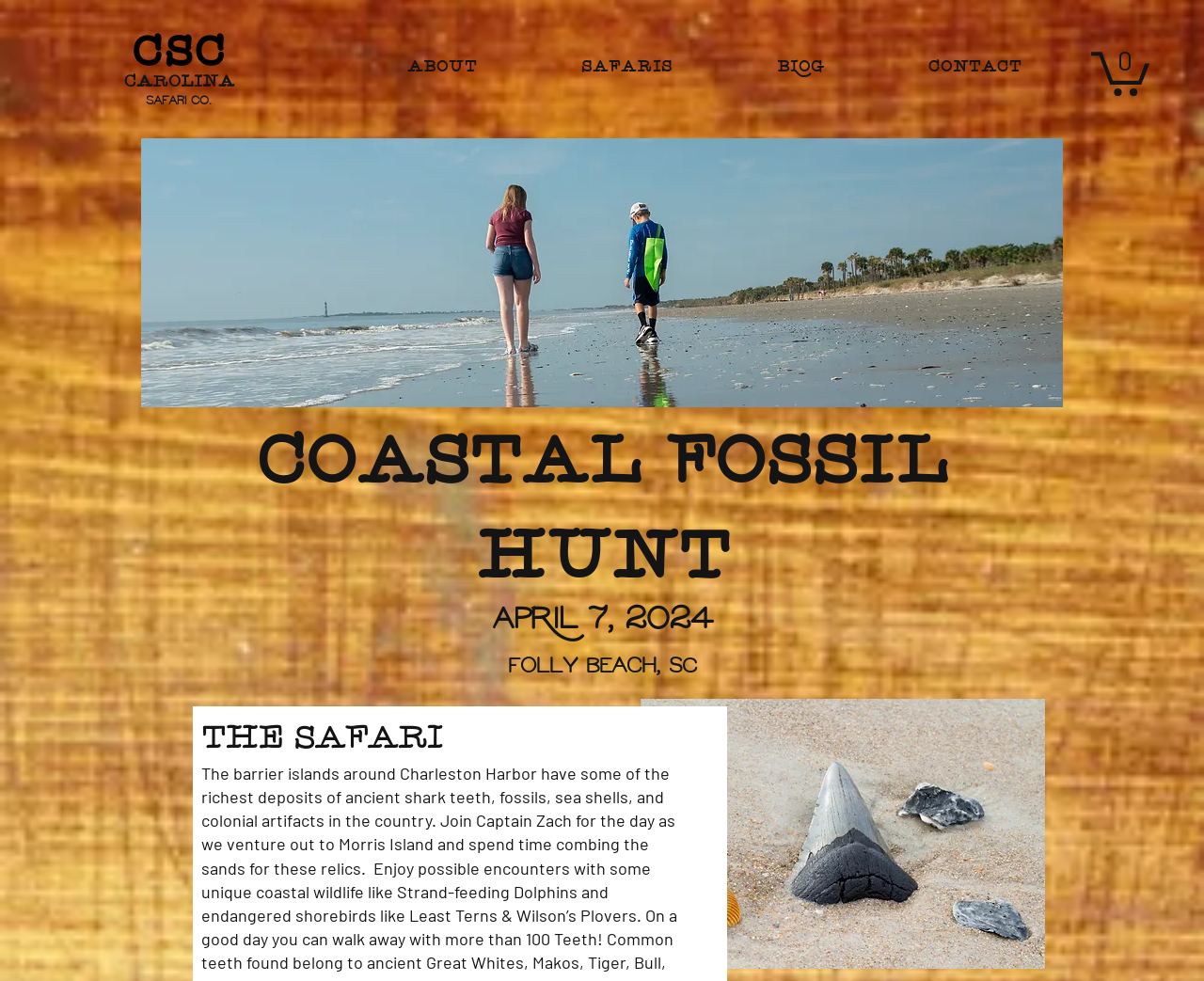Identify the bounding box coordinates for the UI element described as follows: Carolina. Use the format (top-left x, top-left y, bottom-right x, bottom-right y) and ensure all values are floating point numbers between 0 and 1.

[0.103, 0.075, 0.194, 0.095]